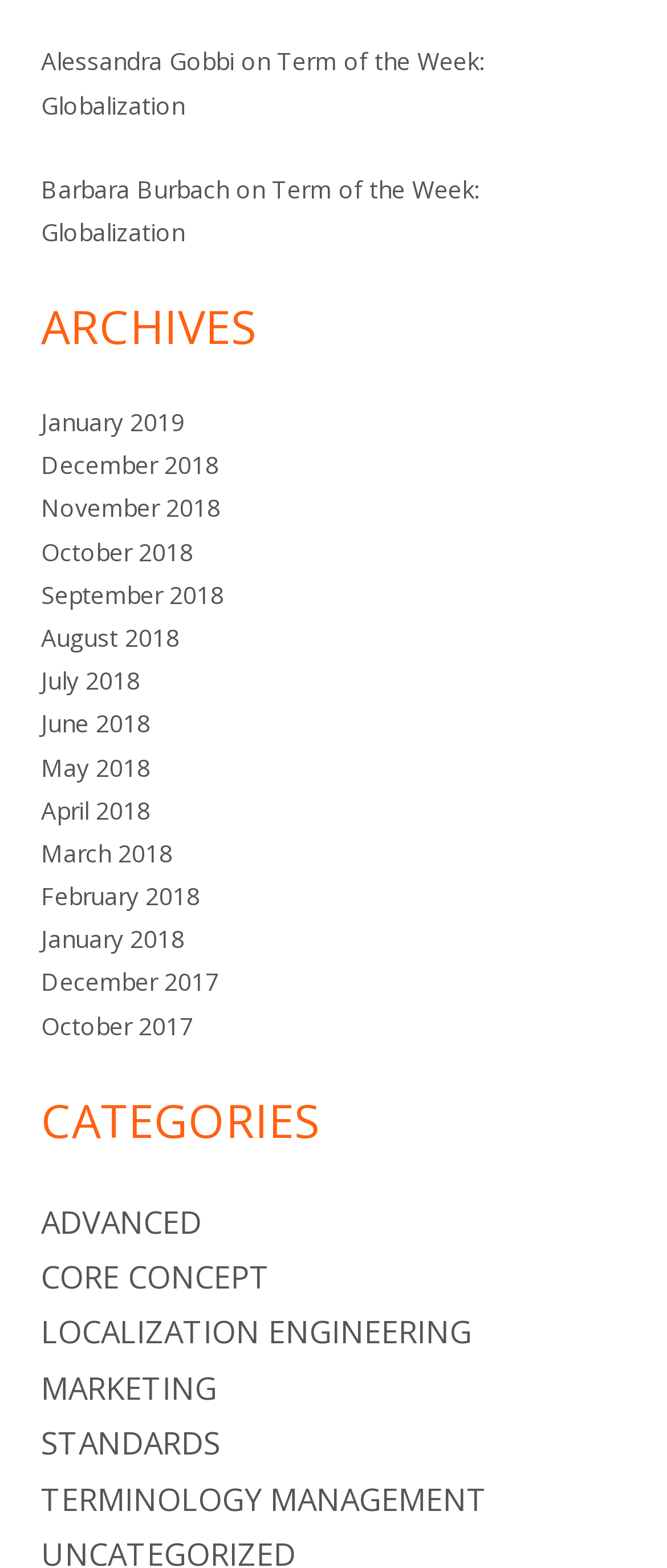Show the bounding box coordinates of the region that should be clicked to follow the instruction: "Read about core concept."

[0.062, 0.801, 0.405, 0.827]